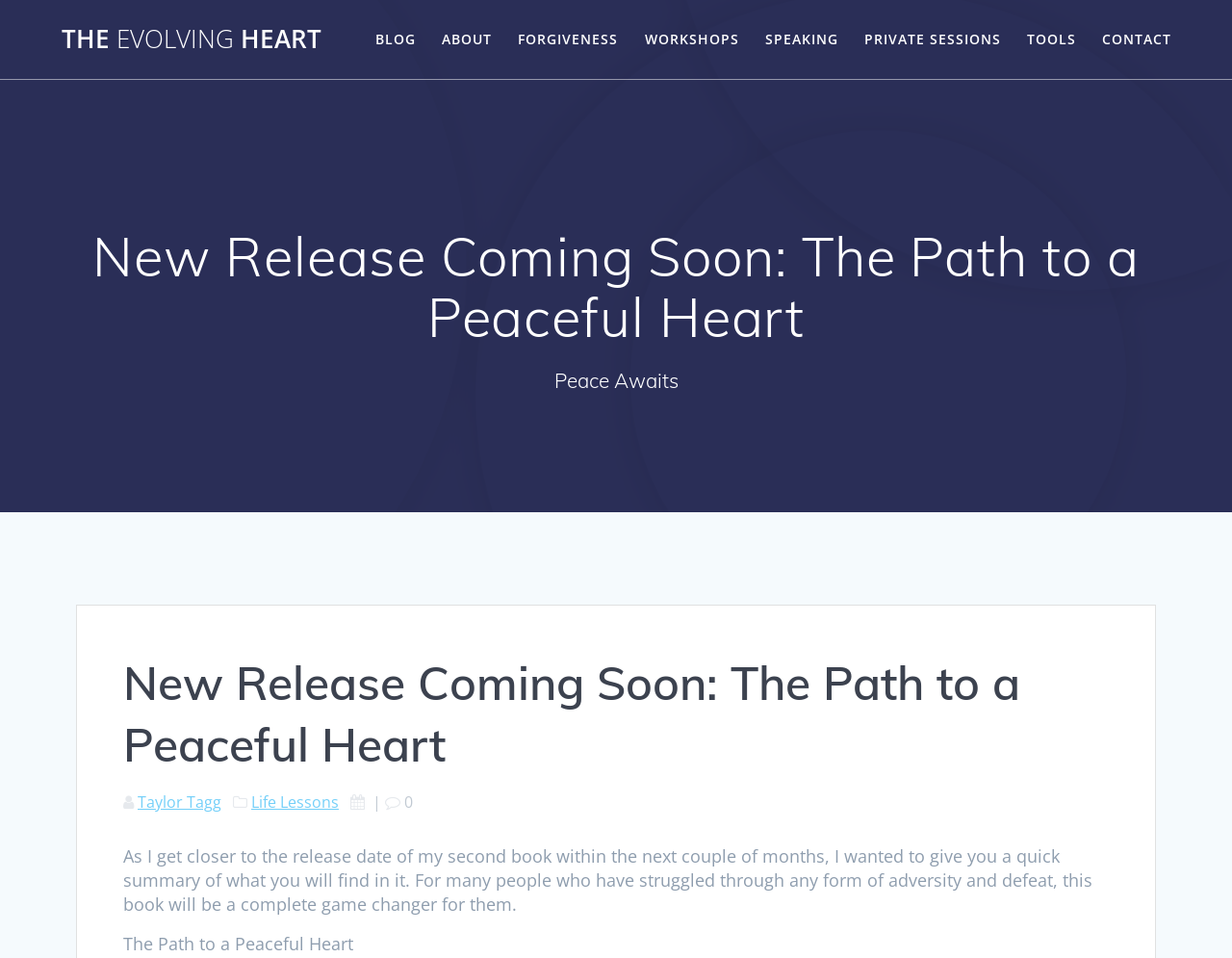Locate the bounding box of the UI element described by: "Taylor Tagg" in the given webpage screenshot.

[0.112, 0.826, 0.18, 0.848]